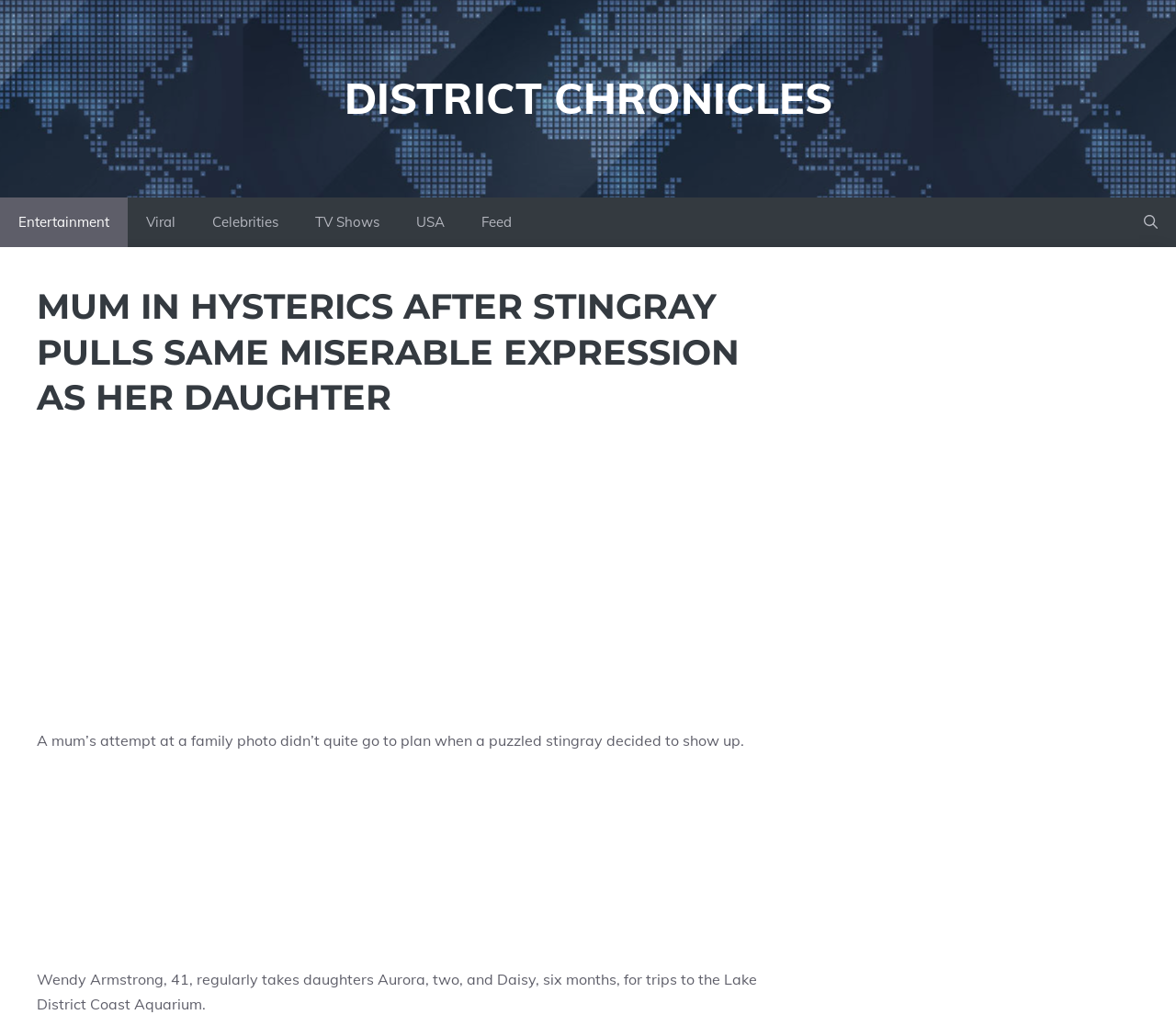Pinpoint the bounding box coordinates for the area that should be clicked to perform the following instruction: "Post a comment".

None